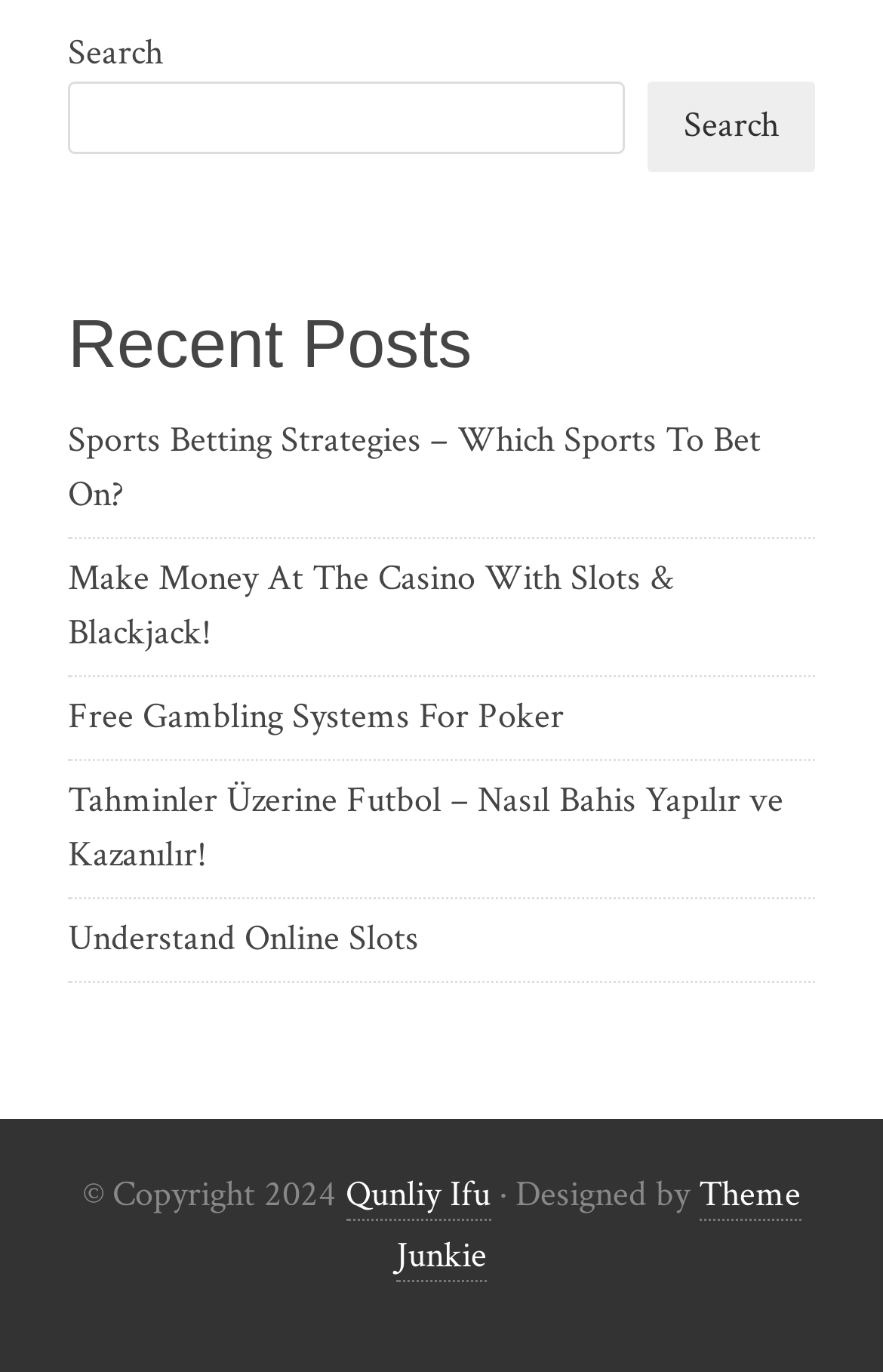Provide your answer in one word or a succinct phrase for the question: 
What is the text on the search button?

Search